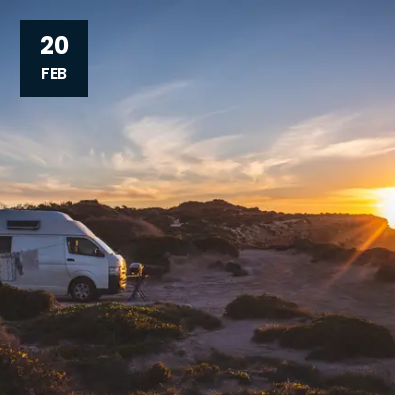Where is the vehicle parked?
Using the image, elaborate on the answer with as much detail as possible.

The image shows a vehicle parked on a sandy terrain, which is likely to be in an Australian landscape, as suggested by the caption. The terrain is characterized by its sandy texture, which is visible in the image.